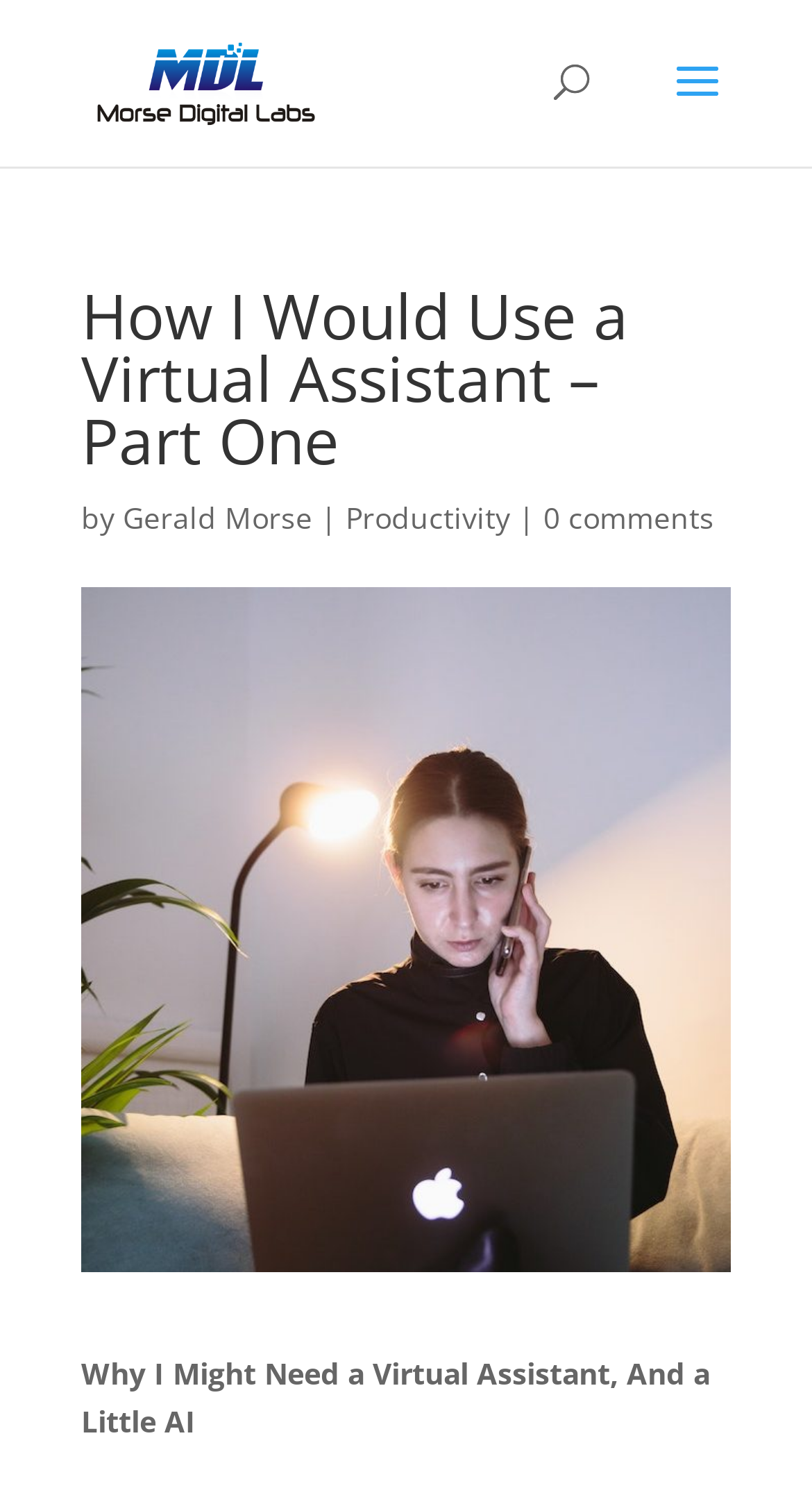What is the topic of the webpage?
Based on the visual, give a brief answer using one word or a short phrase.

Productivity